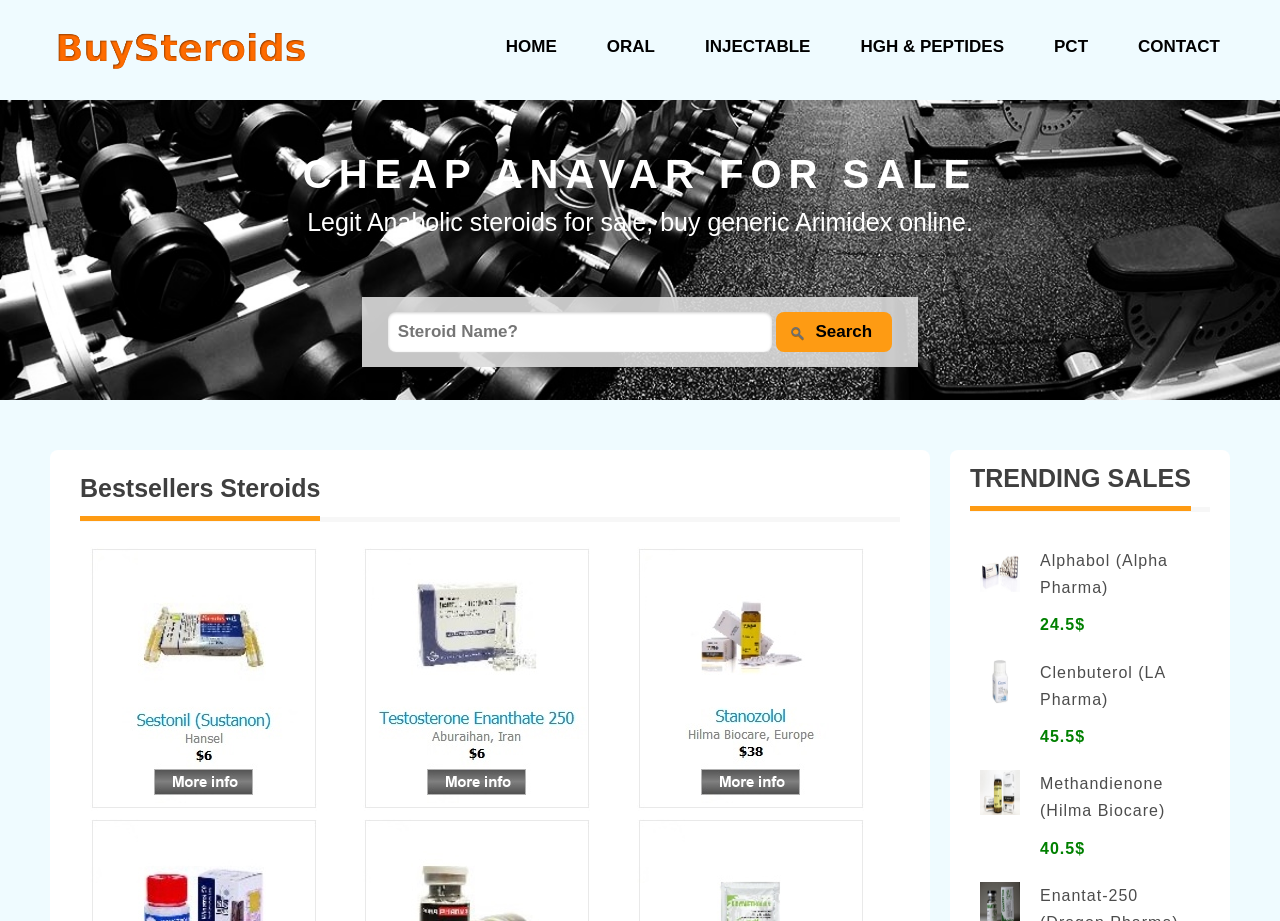Describe every aspect of the webpage in a detailed manner.

This webpage appears to be an online pharmacy selling anabolic steroids. At the top left corner, there is a logo image accompanied by a link. Below the logo, there is a navigation menu with links to different sections of the website, including "HOME", "ORAL", "INJECTABLE", "HGH & PEPTIDES", "PCT", and "CONTACT".

The main heading "CHEAP ANAVAR FOR SALE" is prominently displayed across the top of the page. Below the heading, there is a brief description of the website, stating that it sells legit anabolic steroids.

On the left side of the page, there is a search function with a textbox to input a steroid name and a "Search" button. 

The page is divided into two main sections. The left section is dedicated to bestseller steroids, with three links labeled "Bestsellers" and a heading "Bestsellers Steroids". The right section is focused on trending sales, with a heading "TRENDING SALES" and three products listed, each with an image, a link to the product, and a price tag. The products listed are Alphabol, Clenbuterol, and Methandienone, with prices ranging from $24.5 to $45.5.